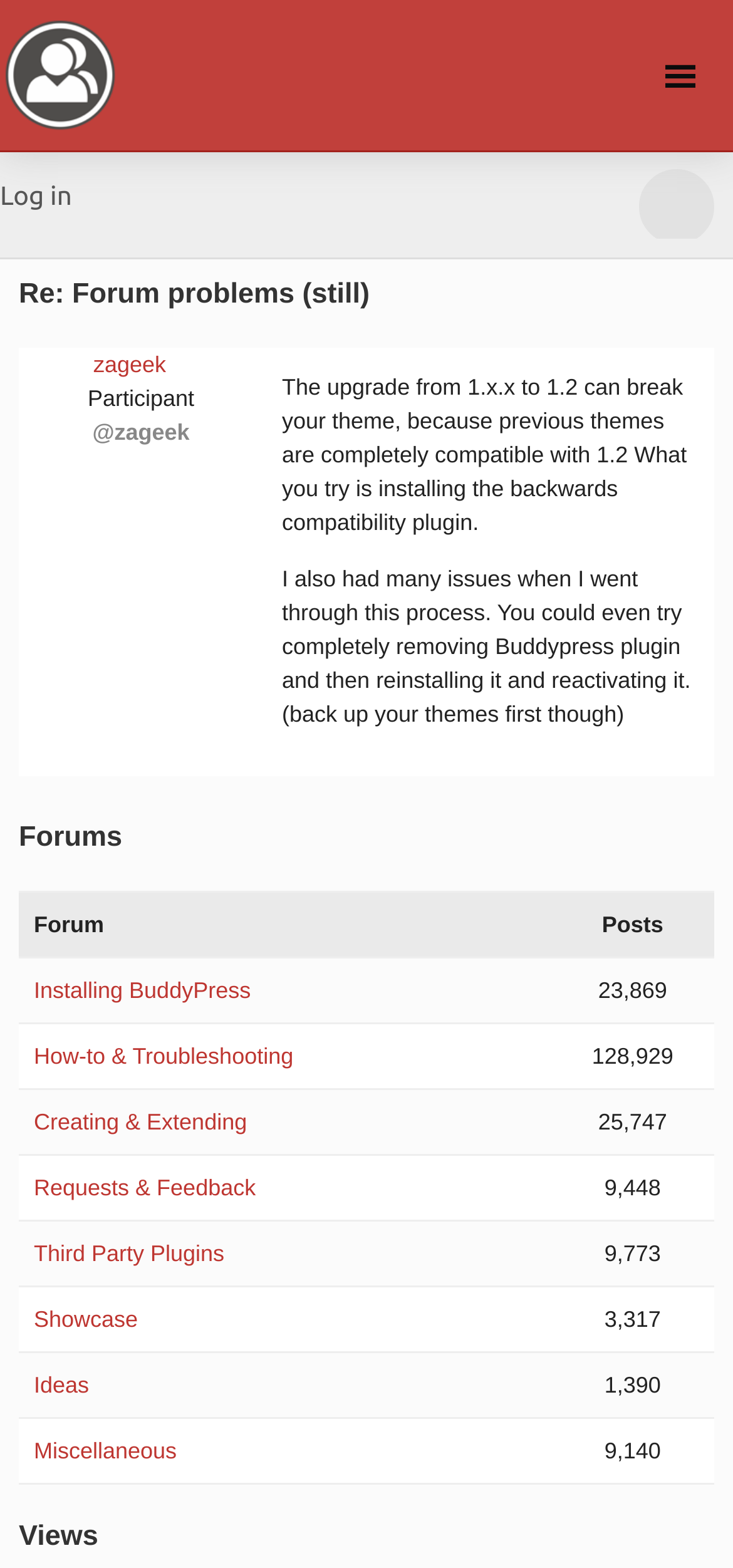How many posts are there in the 'Installing BuddyPress' forum?
Using the image as a reference, answer the question with a short word or phrase.

23,869